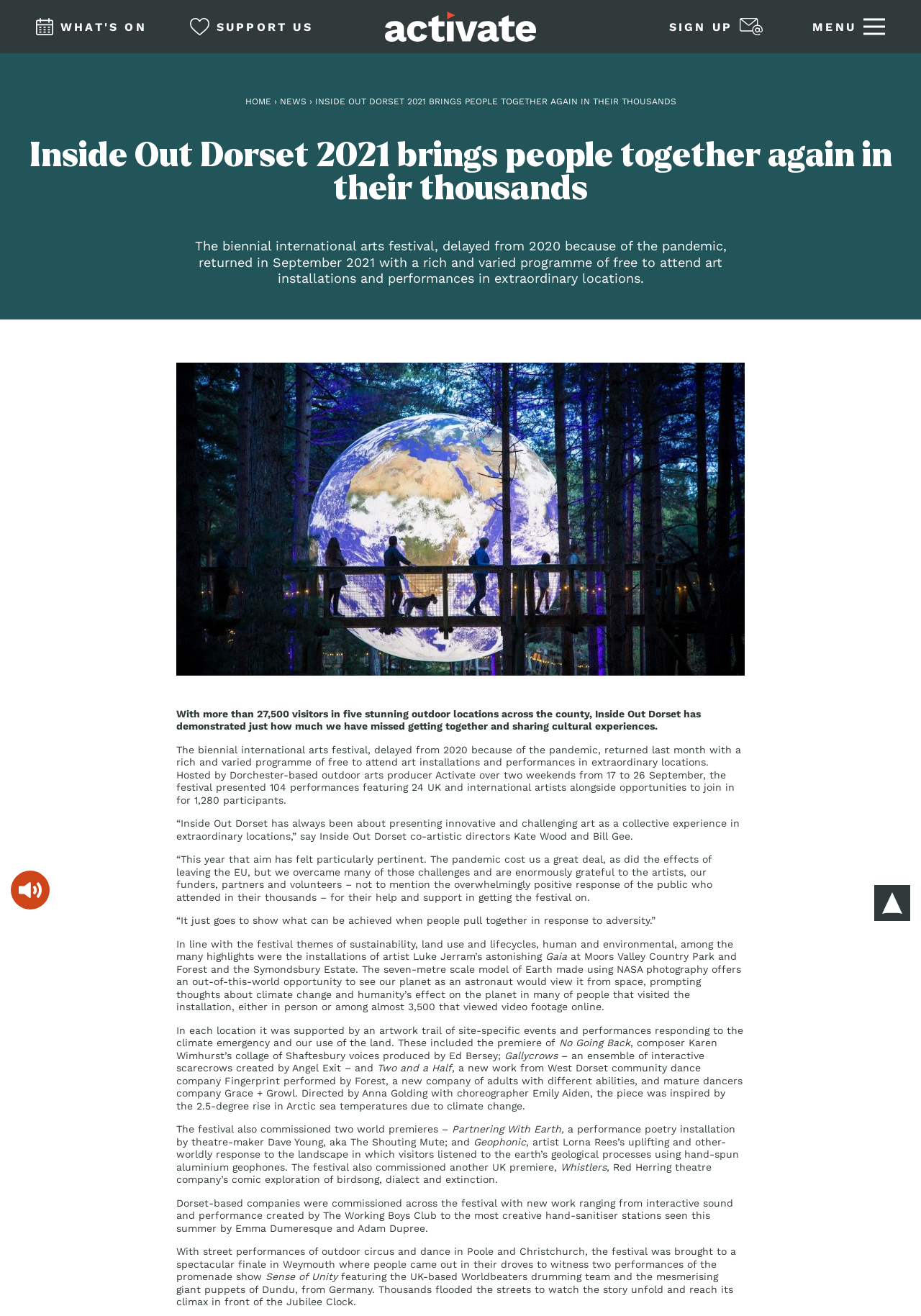Highlight the bounding box coordinates of the element you need to click to perform the following instruction: "go to Glenn Tipton Merchandise."

None